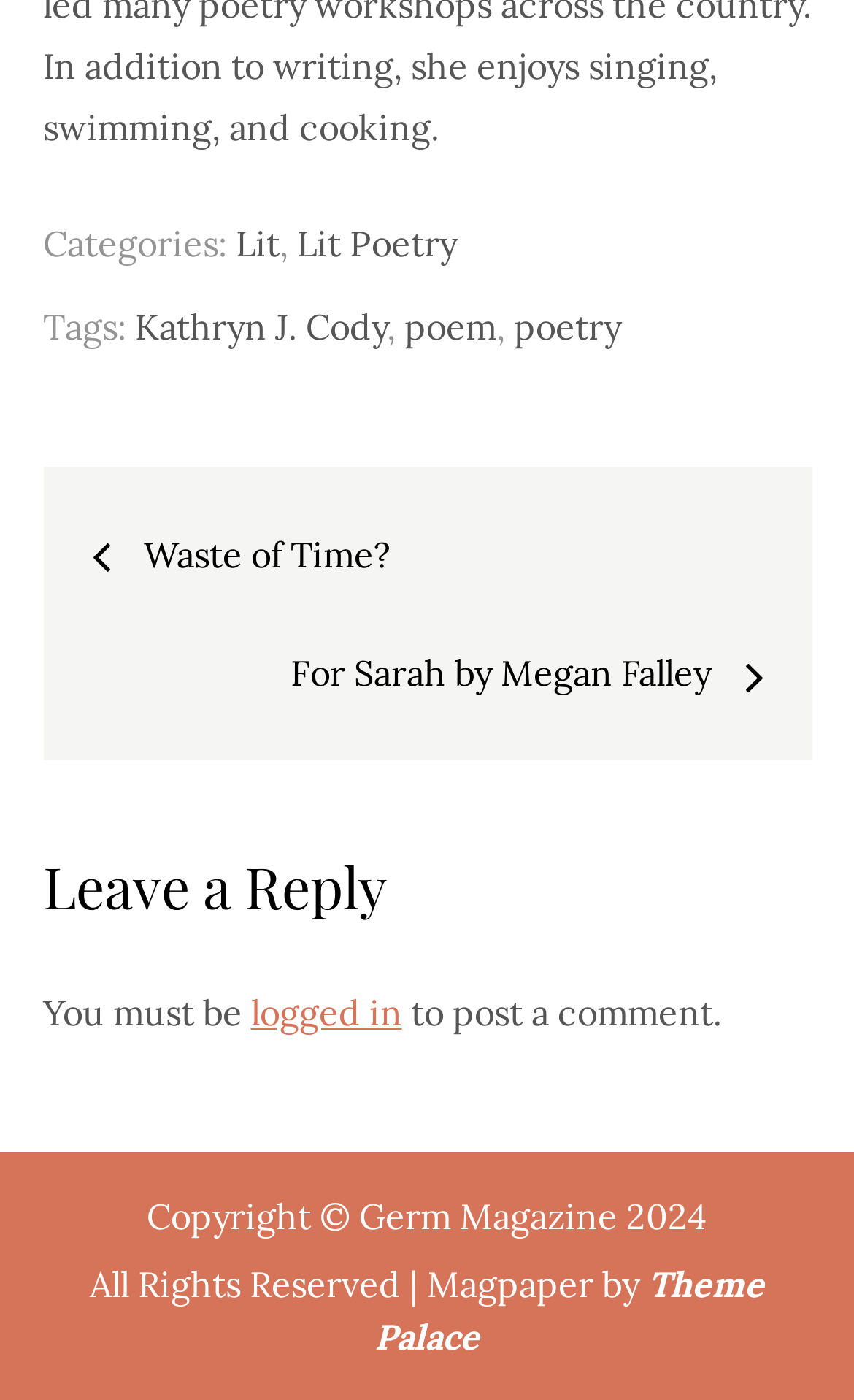What navigation option is available?
Make sure to answer the question with a detailed and comprehensive explanation.

The webpage has a navigation section that lists 'Posts' as an option, which suggests that users can navigate to a page that lists posts or articles.